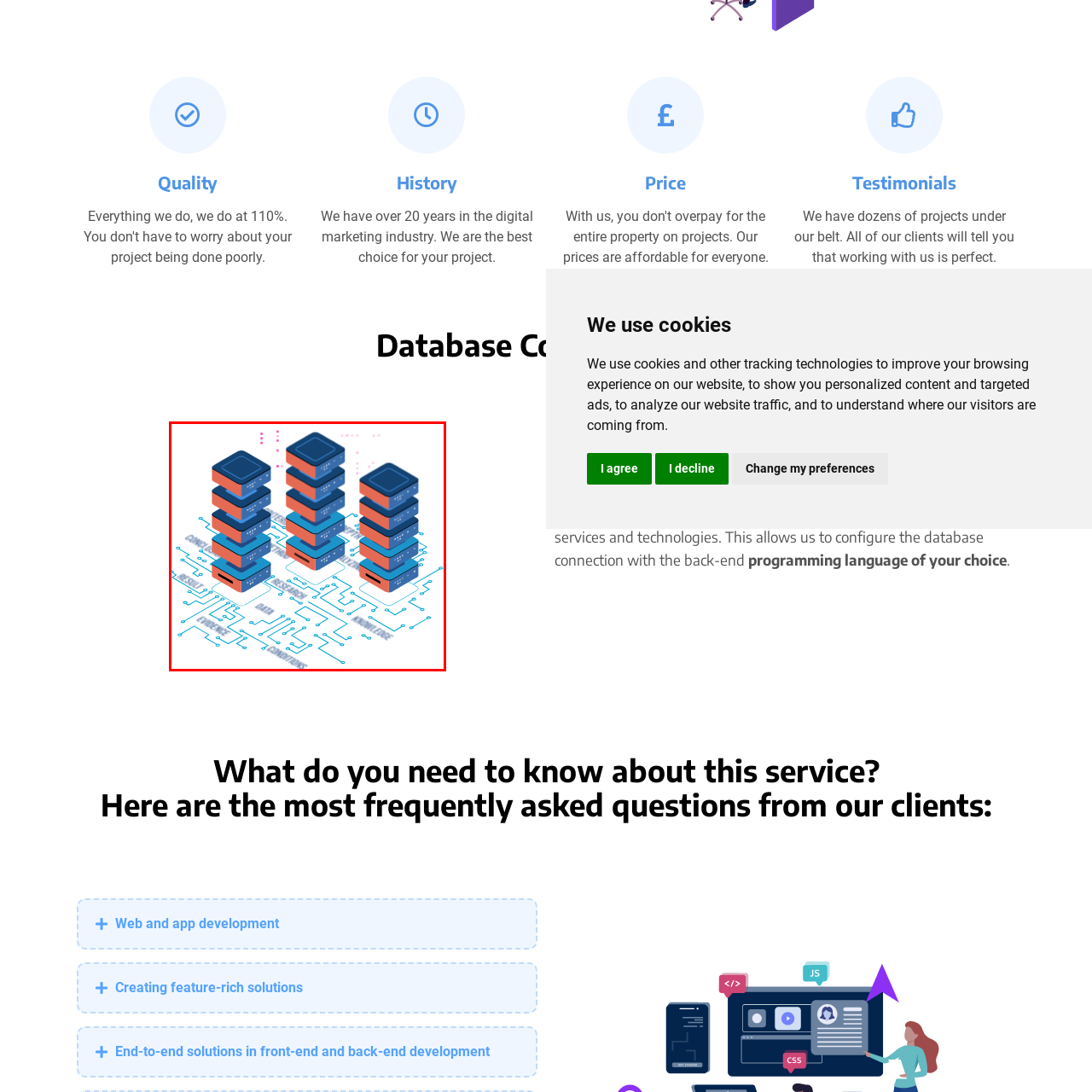Look at the image inside the red boundary and respond to the question with a single word or phrase: What is the role of full-stack developers in the context of this image?

Gathering and organizing information